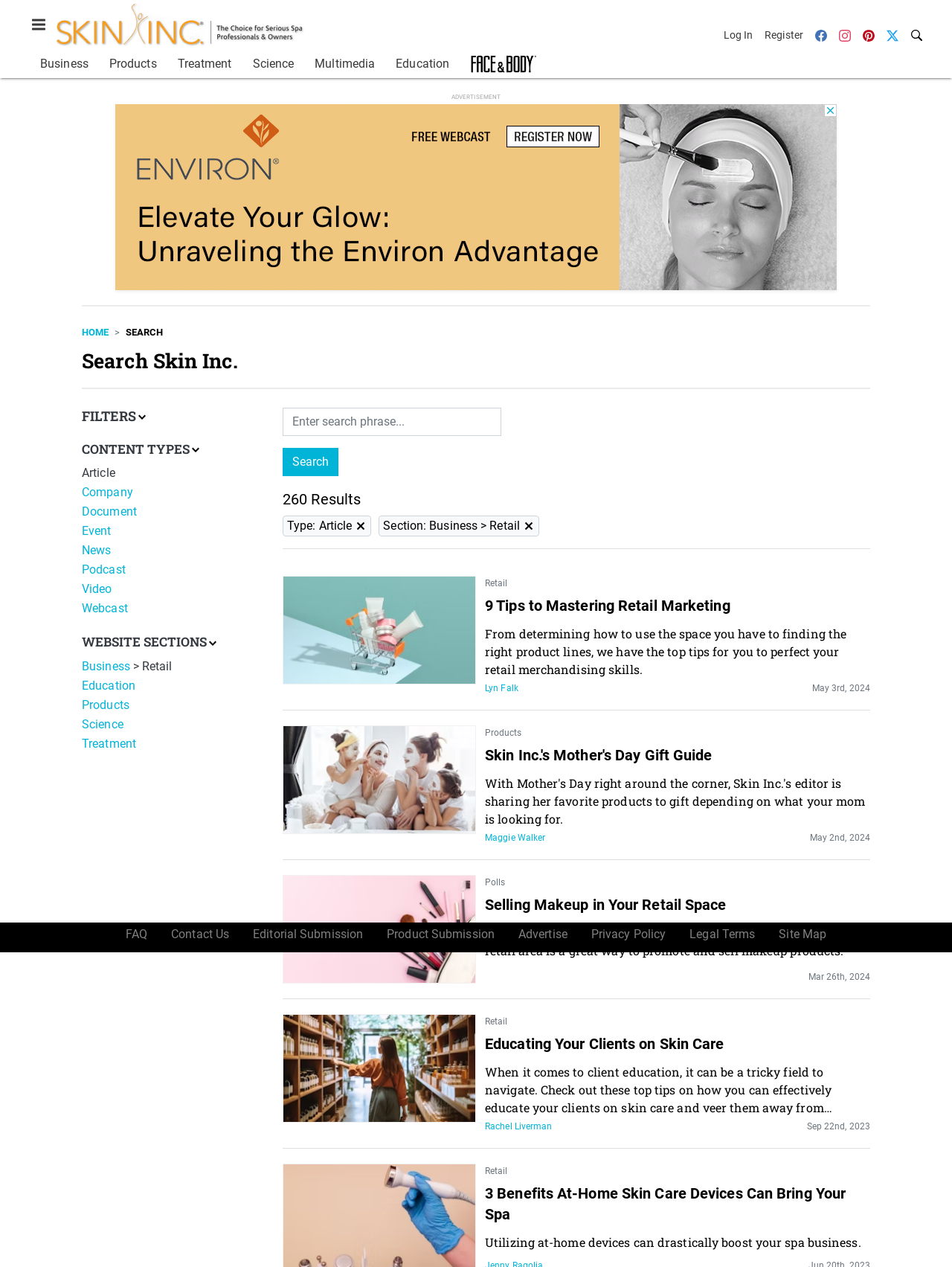Please determine the bounding box coordinates of the element to click in order to execute the following instruction: "Search for something". The coordinates should be four float numbers between 0 and 1, specified as [left, top, right, bottom].

[0.95, 0.02, 0.969, 0.035]